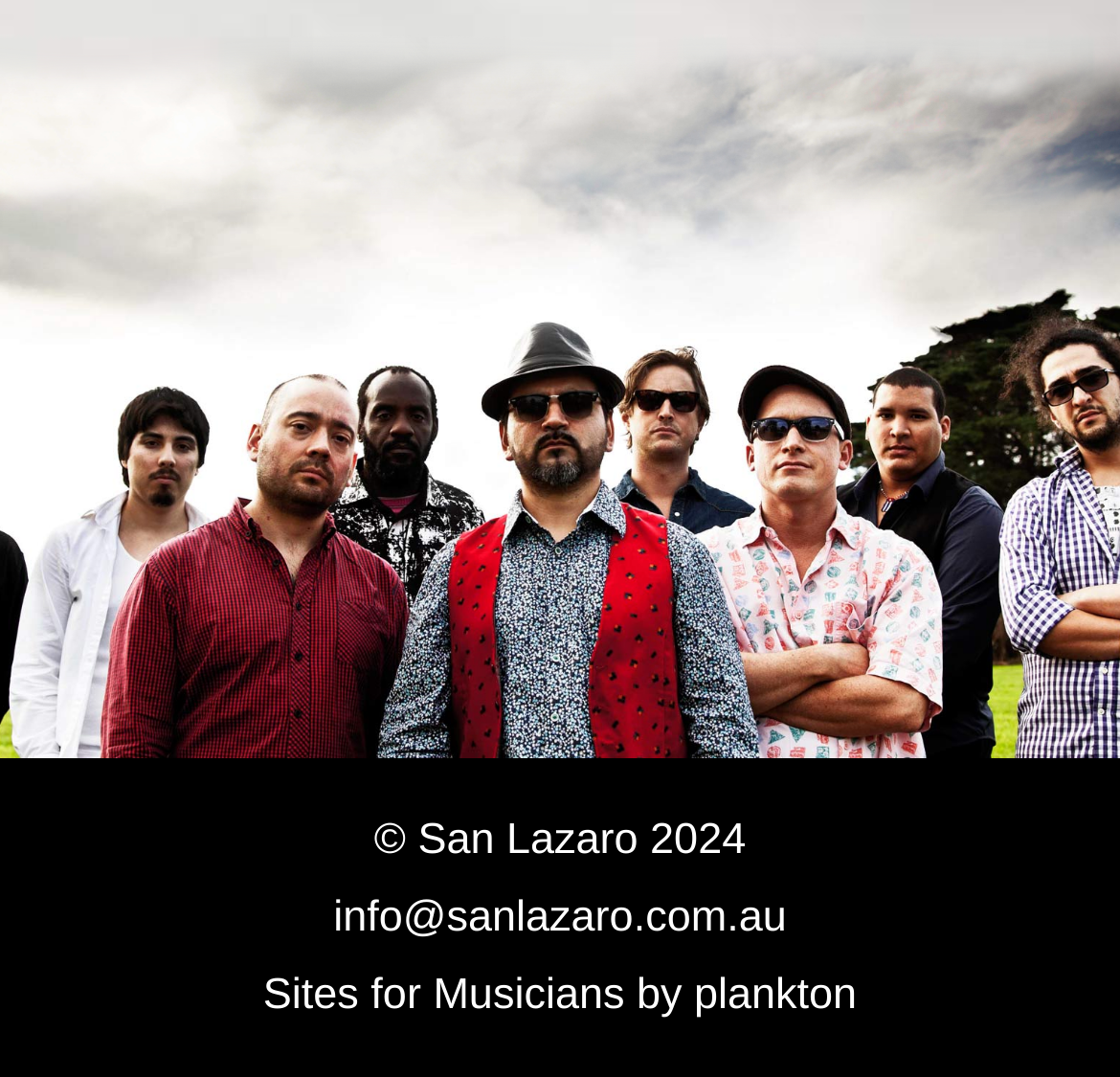Identify the bounding box coordinates for the UI element described as: "Sites for Musicians by plankton". The coordinates should be provided as four floats between 0 and 1: [left, top, right, bottom].

[0.235, 0.901, 0.765, 0.946]